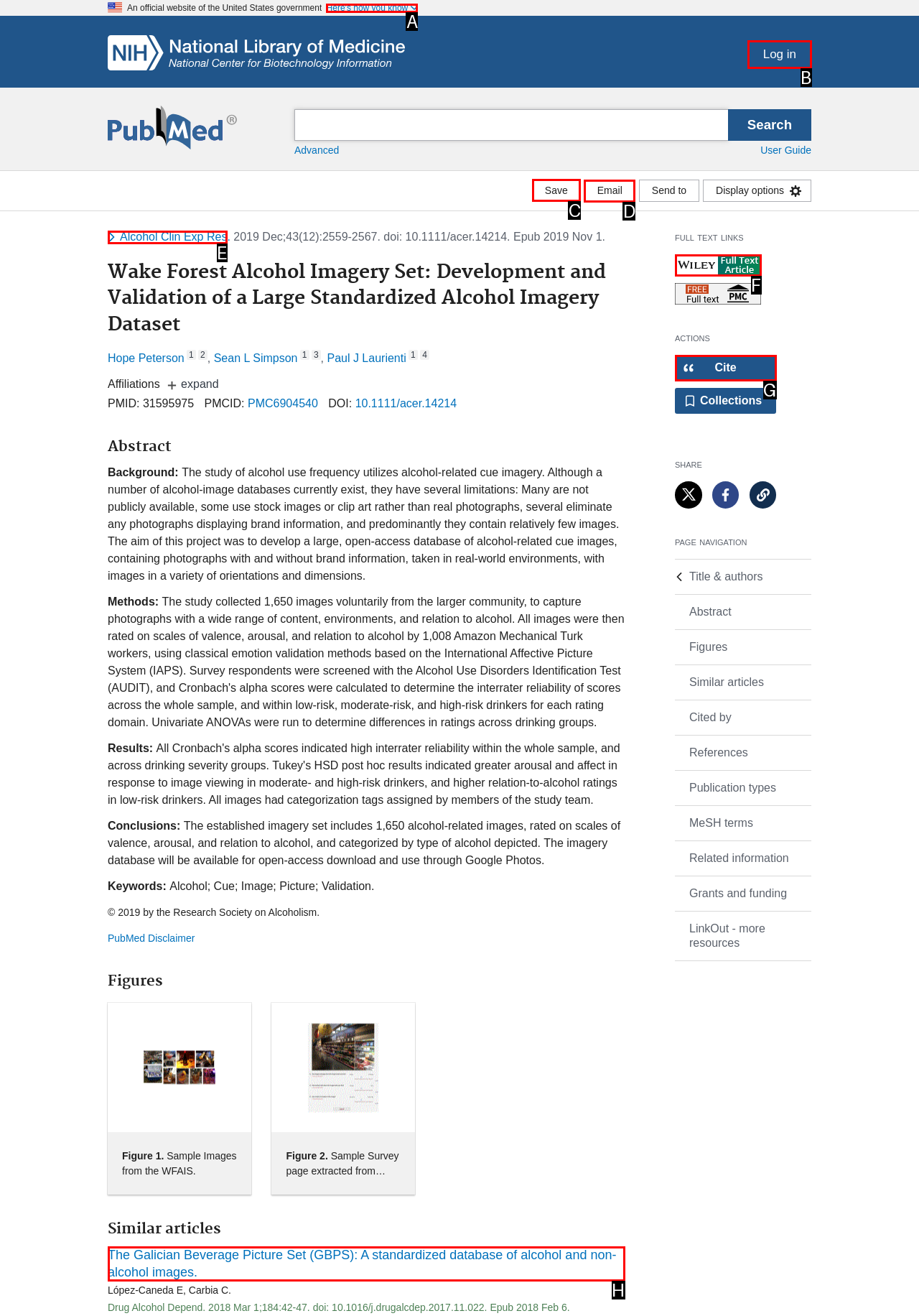Determine which option you need to click to execute the following task: Save the article. Provide your answer as a single letter.

C